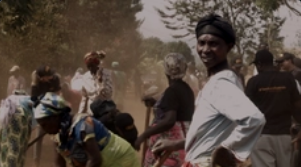What is the atmosphere conveyed by the scene? Observe the screenshot and provide a one-word or short phrase answer.

Sense of camaraderie and resilience